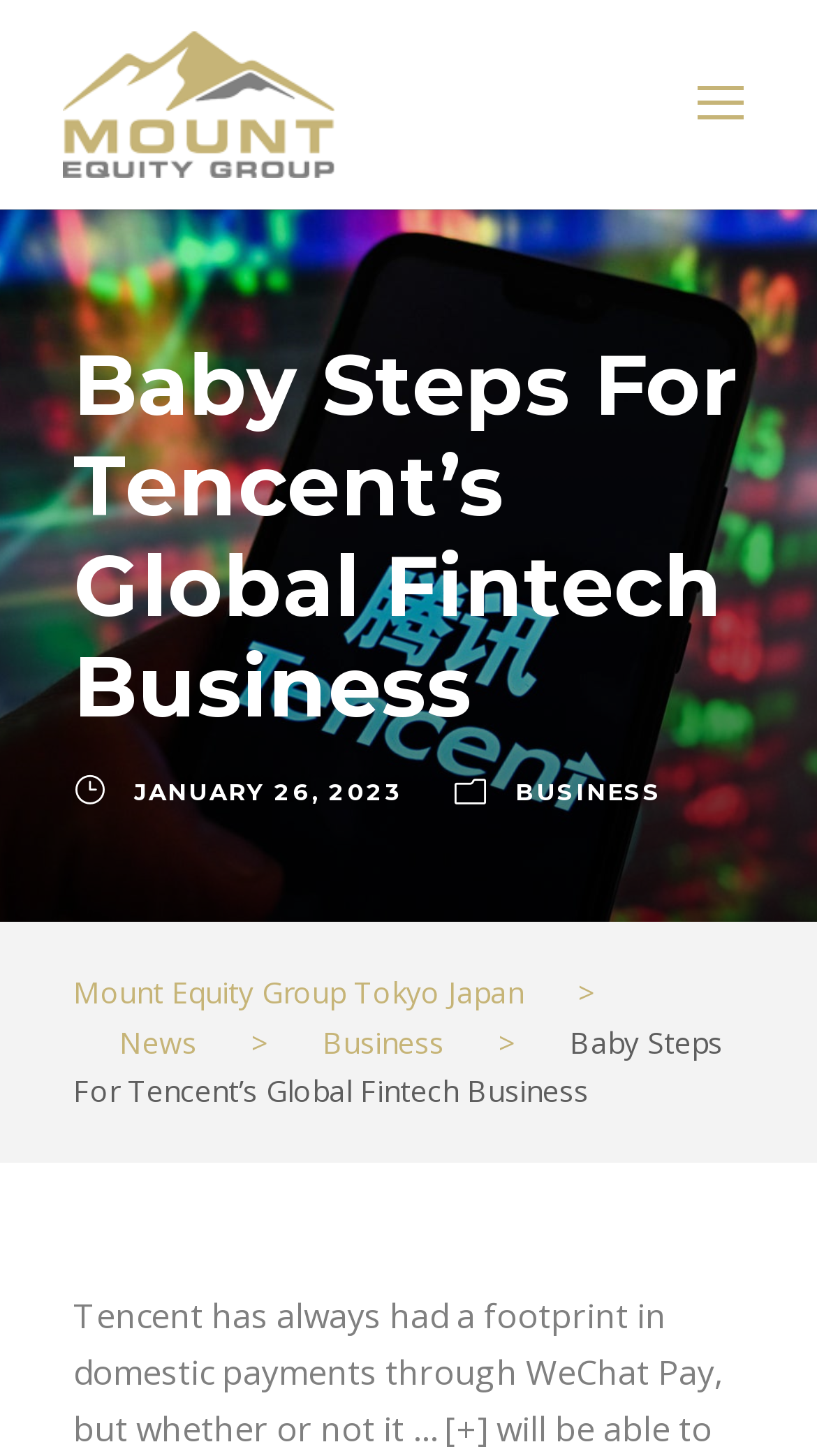Given the description "January 26, 2023", determine the bounding box of the corresponding UI element.

[0.164, 0.533, 0.492, 0.553]